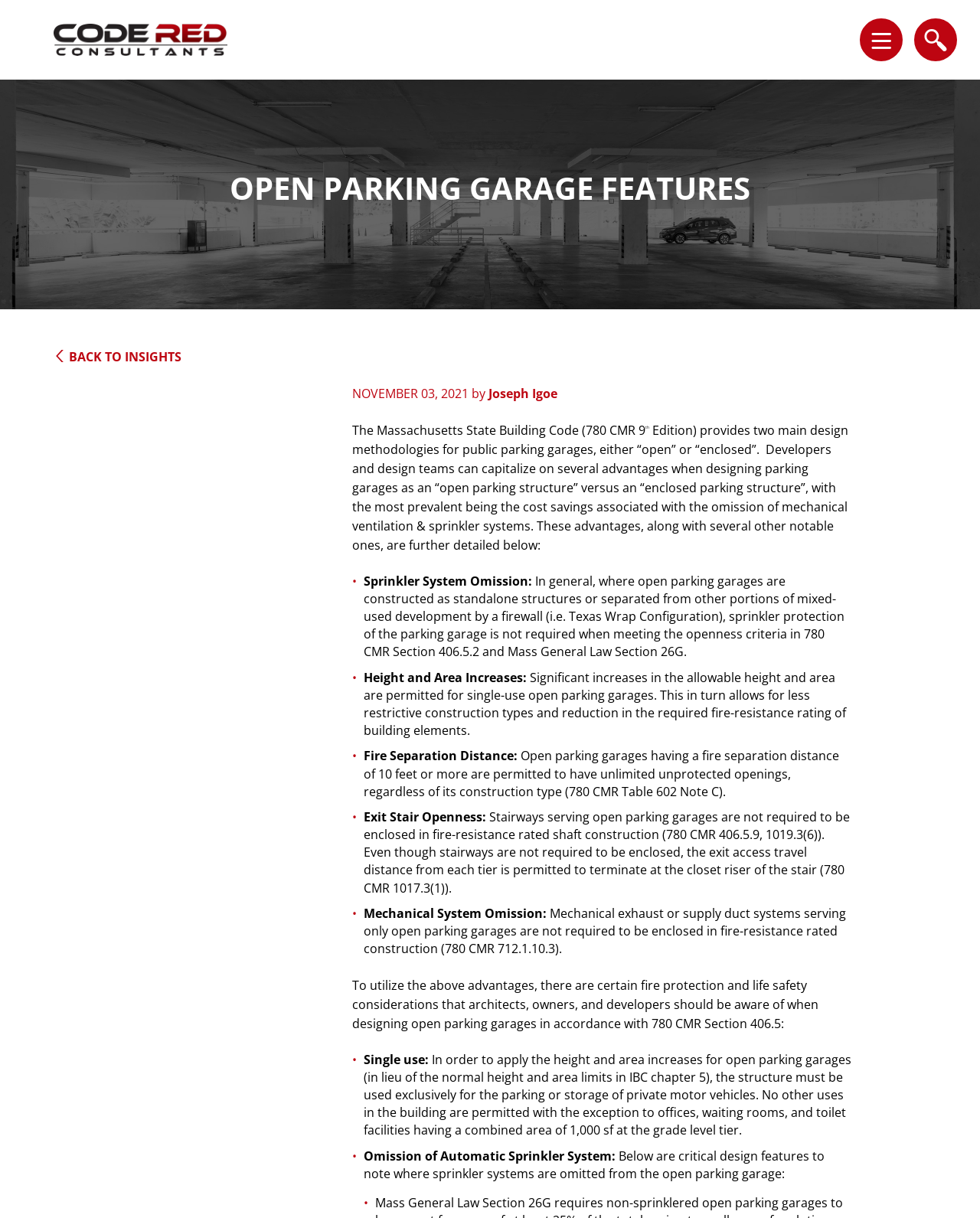Respond to the question below with a concise word or phrase:
What is the requirement for sprinkler protection of the parking garage?

meeting openness criteria